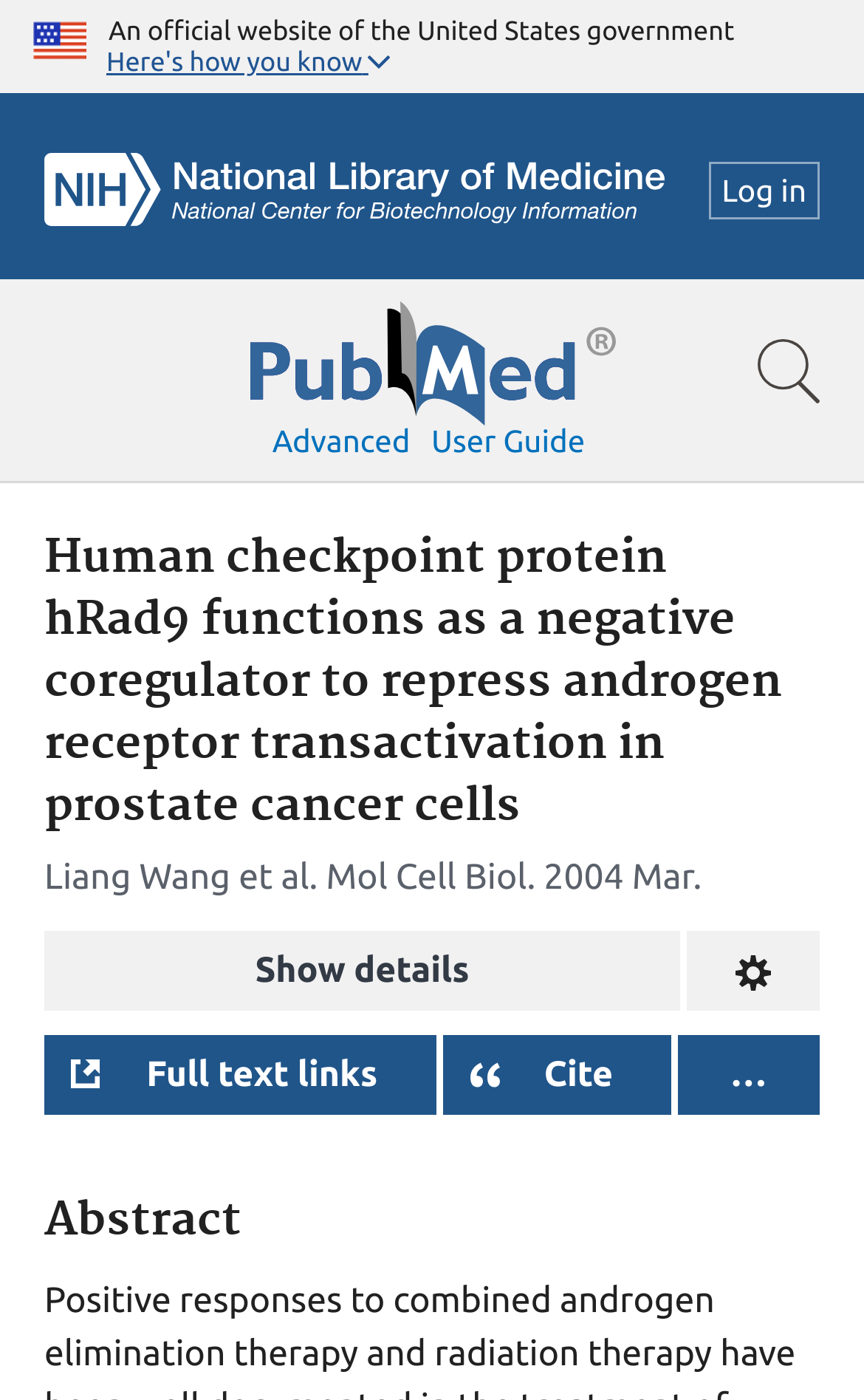Using the image as a reference, answer the following question in as much detail as possible:
What is the name of the journal?

I found this by looking at the publication information section of the article, where it lists 'Mol Cell Biol' as the journal name.